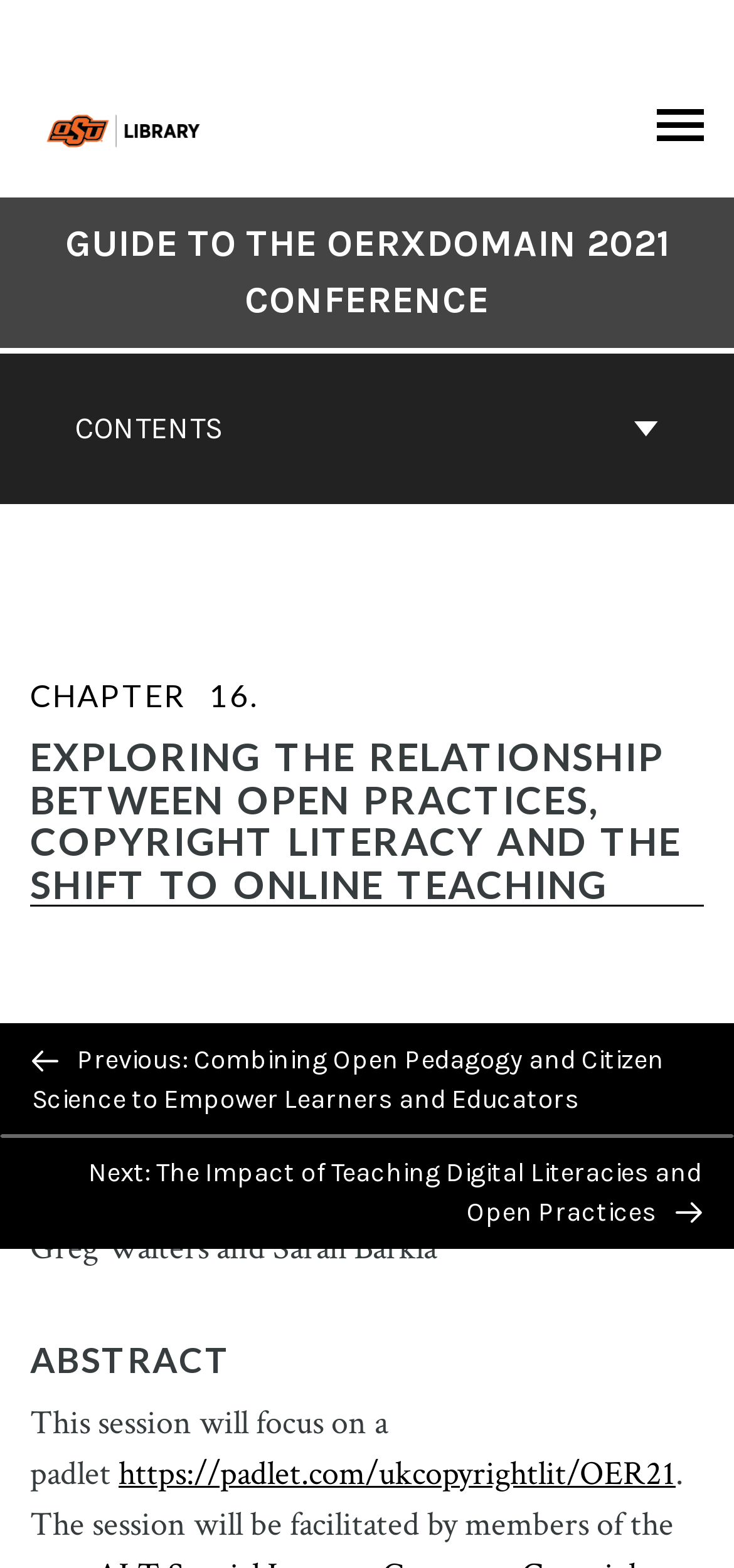What is the topic of the abstract?
Identify the answer in the screenshot and reply with a single word or phrase.

Open practices and copyright literacy